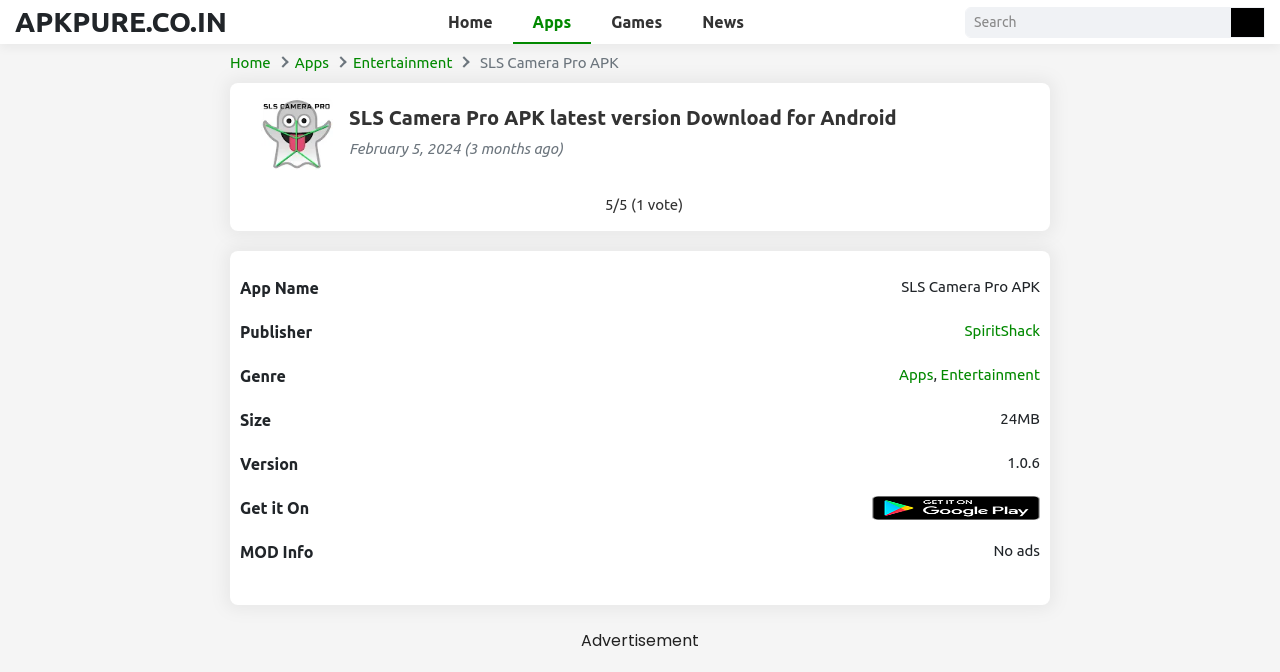Create an elaborate caption that covers all aspects of the webpage.

This webpage is about SLS Camera Pro APK, a camera app for Android devices. At the top, there is a navigation menu with links to "Home", "Apps", "Games", and "News". On the right side of the navigation menu, there is a search box with a button and a small icon. 

Below the navigation menu, there is a header section with the website's name "APKPURE.CO.IN" and a link to the website's homepage. 

On the left side of the page, there is a sidebar with links to "Home", "Apps", and "Entertainment". Below the sidebar, there is a large image, likely the app's icon or a screenshot. 

The main content of the page is a table with information about the SLS Camera Pro APK. The table has rows with headers such as "App Name", "Publisher", "Genre", "Size", "Version", "Get it On", and "MOD Info". Each row has a corresponding grid cell with the relevant information. For example, the "App Name" row has a grid cell with the text "SLS Camera Pro APK", and the "Publisher" row has a grid cell with the text "SpiritShack" which is also a link. 

There is also a rating section with a 5-star rating and the number of votes. Below the table, there is a small section with the date the app was uploaded, "February 5, 2024 (3 months ago)". 

At the bottom of the page, there is an advertisement section with a small text "Advertisement".